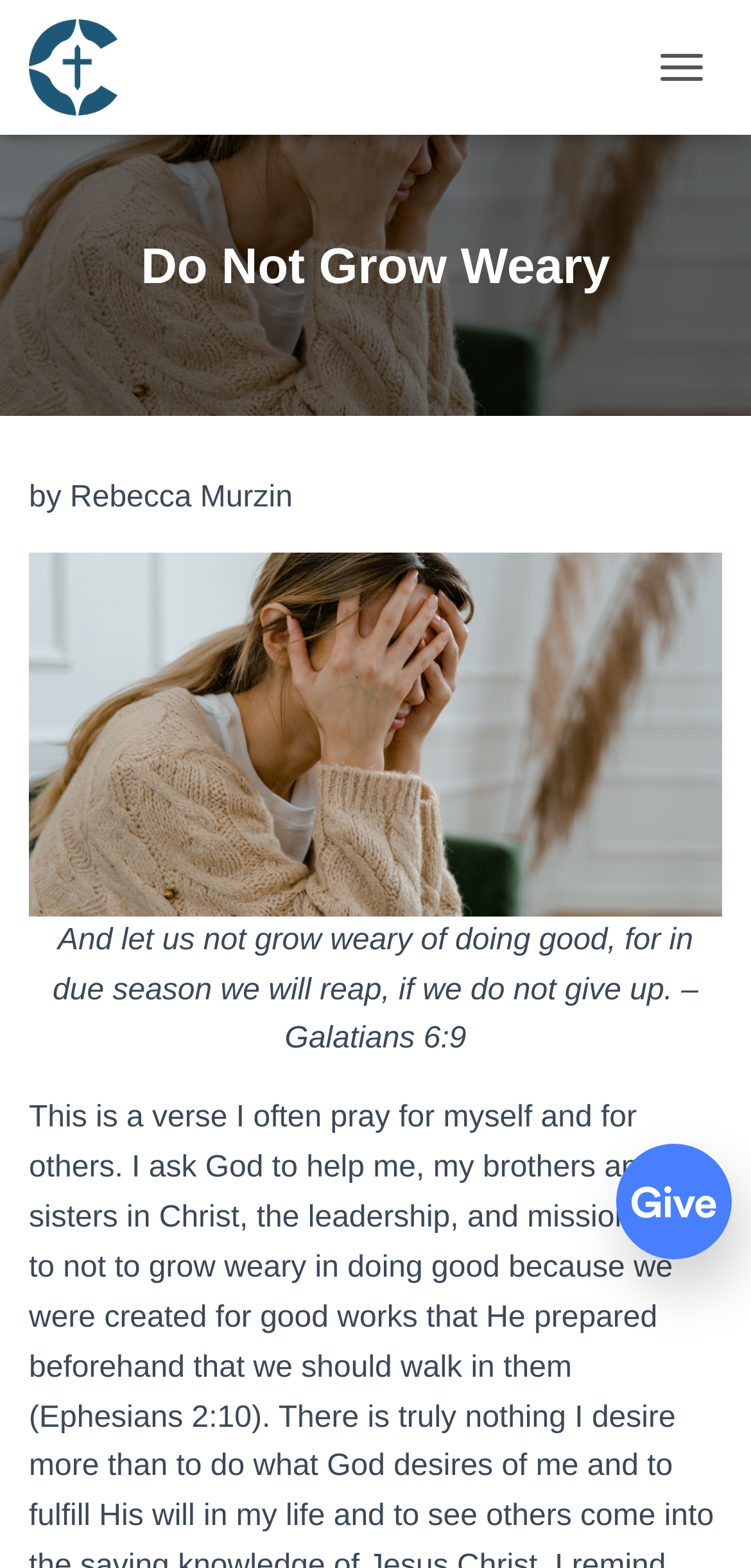Identify the main heading from the webpage and provide its text content.

Do Not Grow Weary